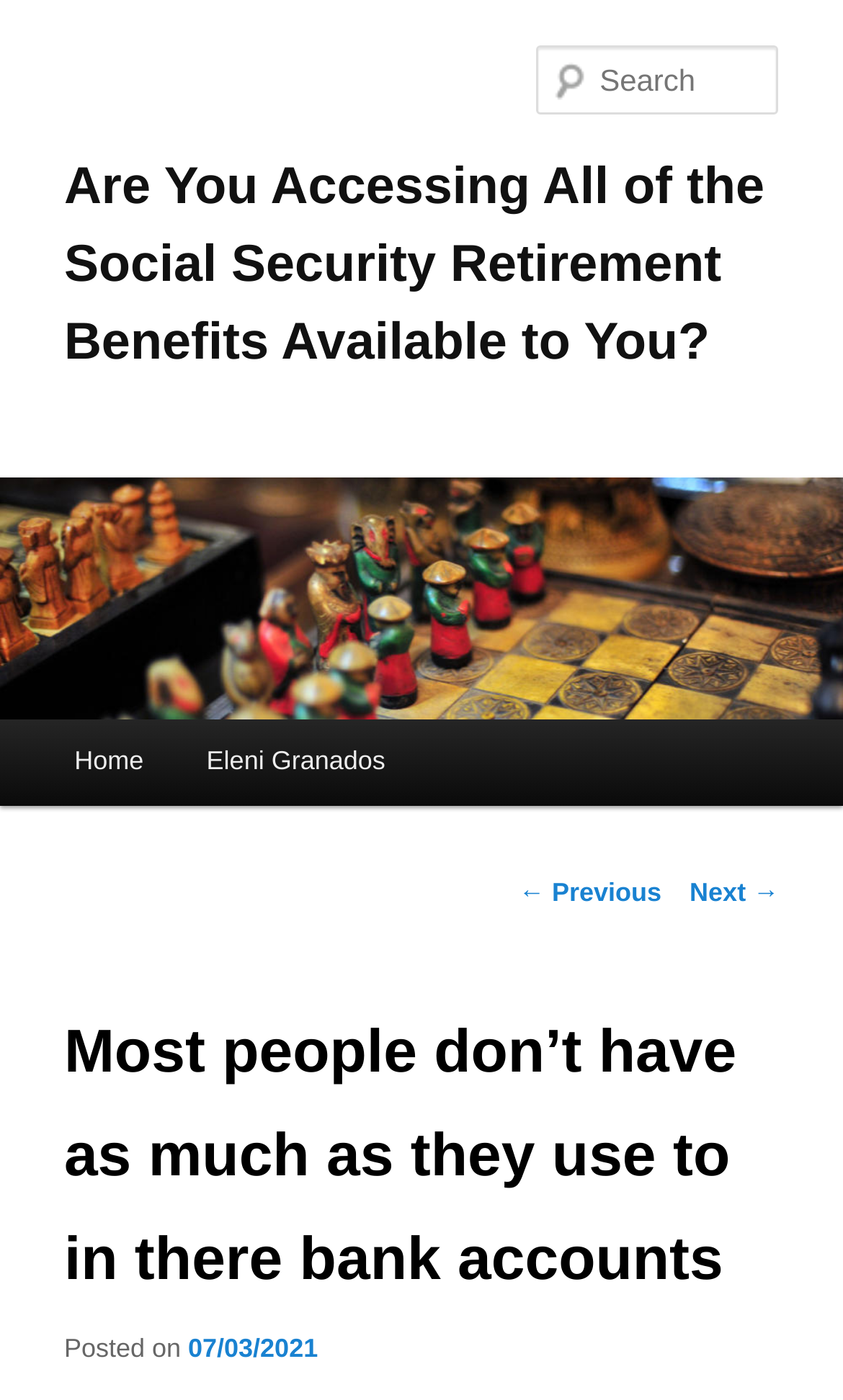Based on the image, please respond to the question with as much detail as possible:
What is the title of the section below the main heading?

I found a heading below the main heading, which contains the text 'Most people don’t have as much as they use to in there bank accounts'. This suggests that this is the title of the section below the main heading.